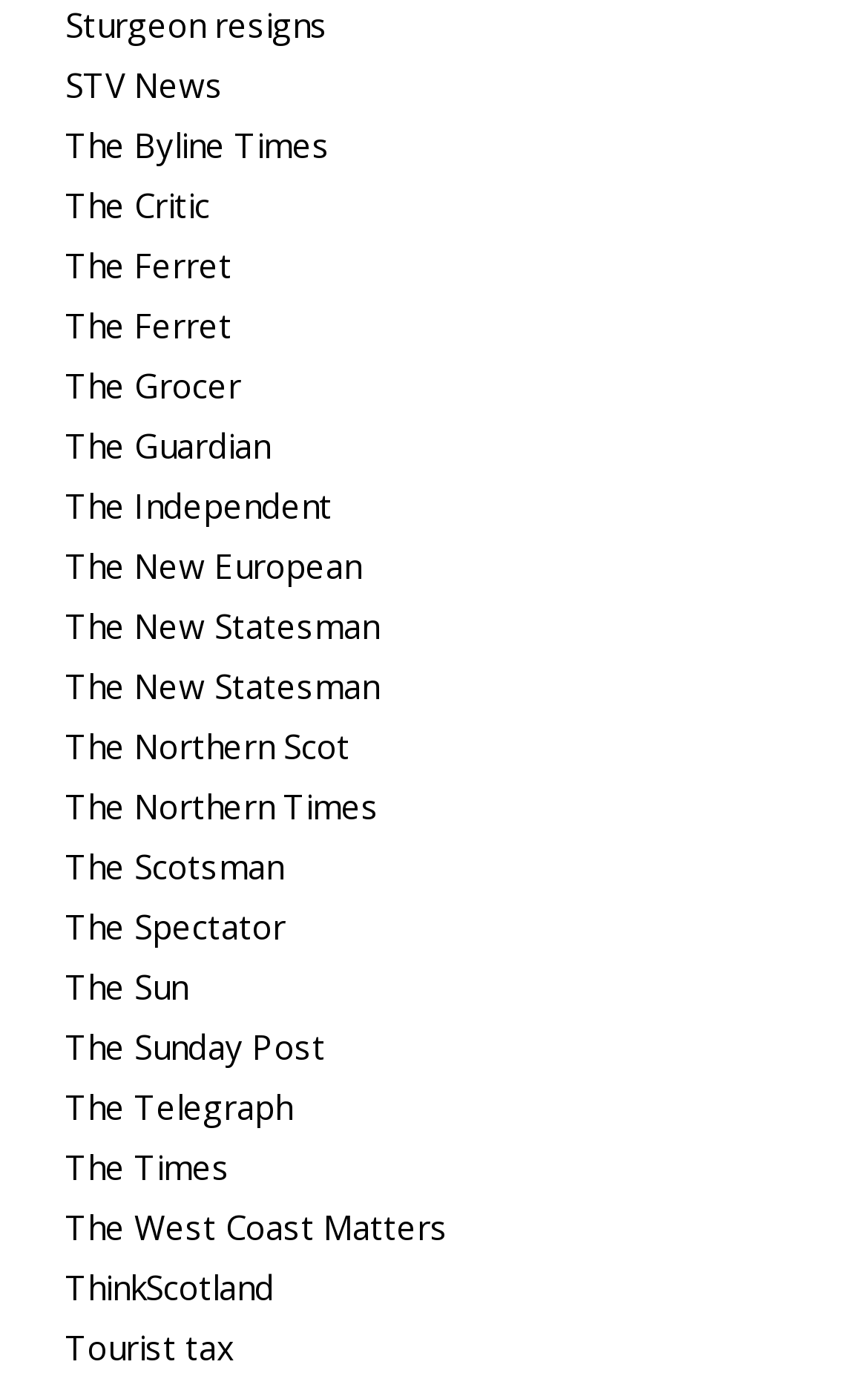What is the last news source listed?
Use the screenshot to answer the question with a single word or phrase.

Tourist tax